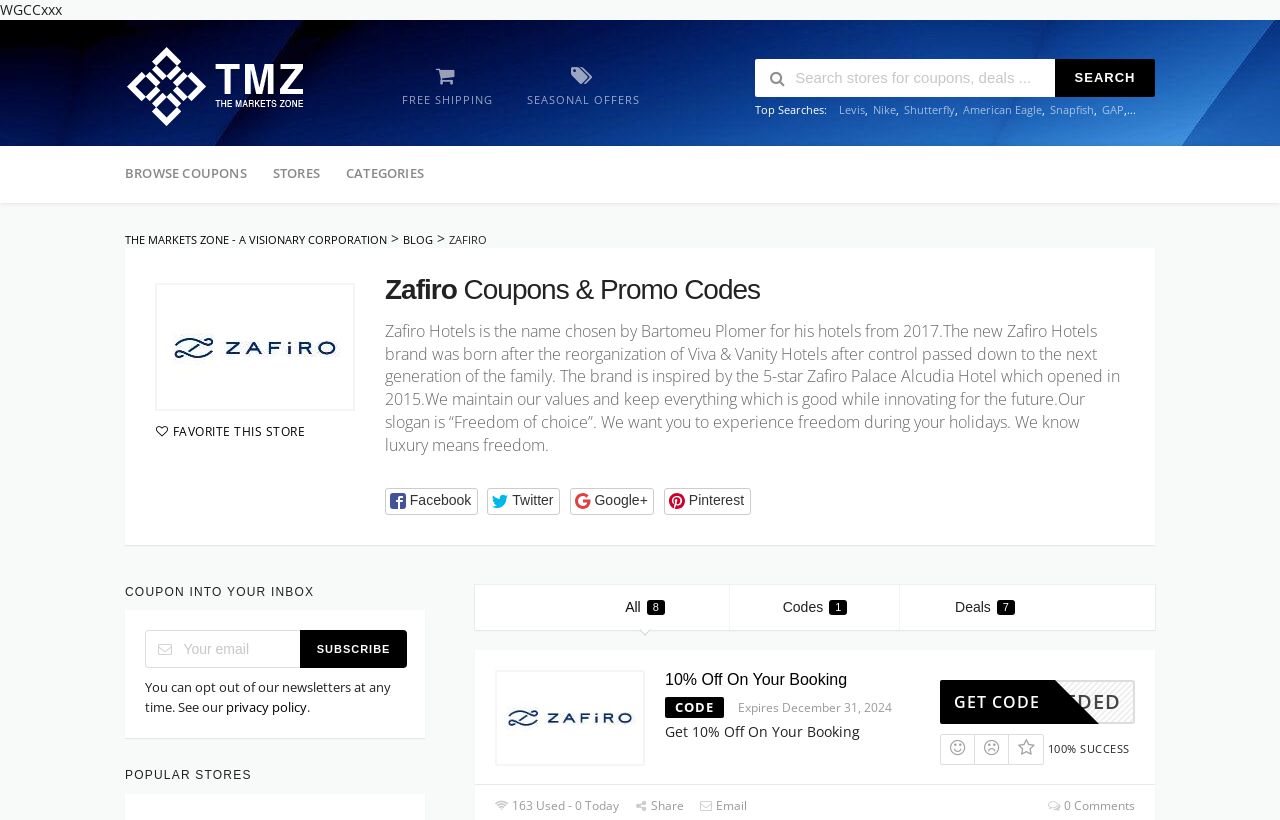Locate the bounding box coordinates of the area you need to click to fulfill this instruction: 'Get 10% off on your booking'. The coordinates must be in the form of four float numbers ranging from 0 to 1: [left, top, right, bottom].

[0.52, 0.818, 0.662, 0.839]